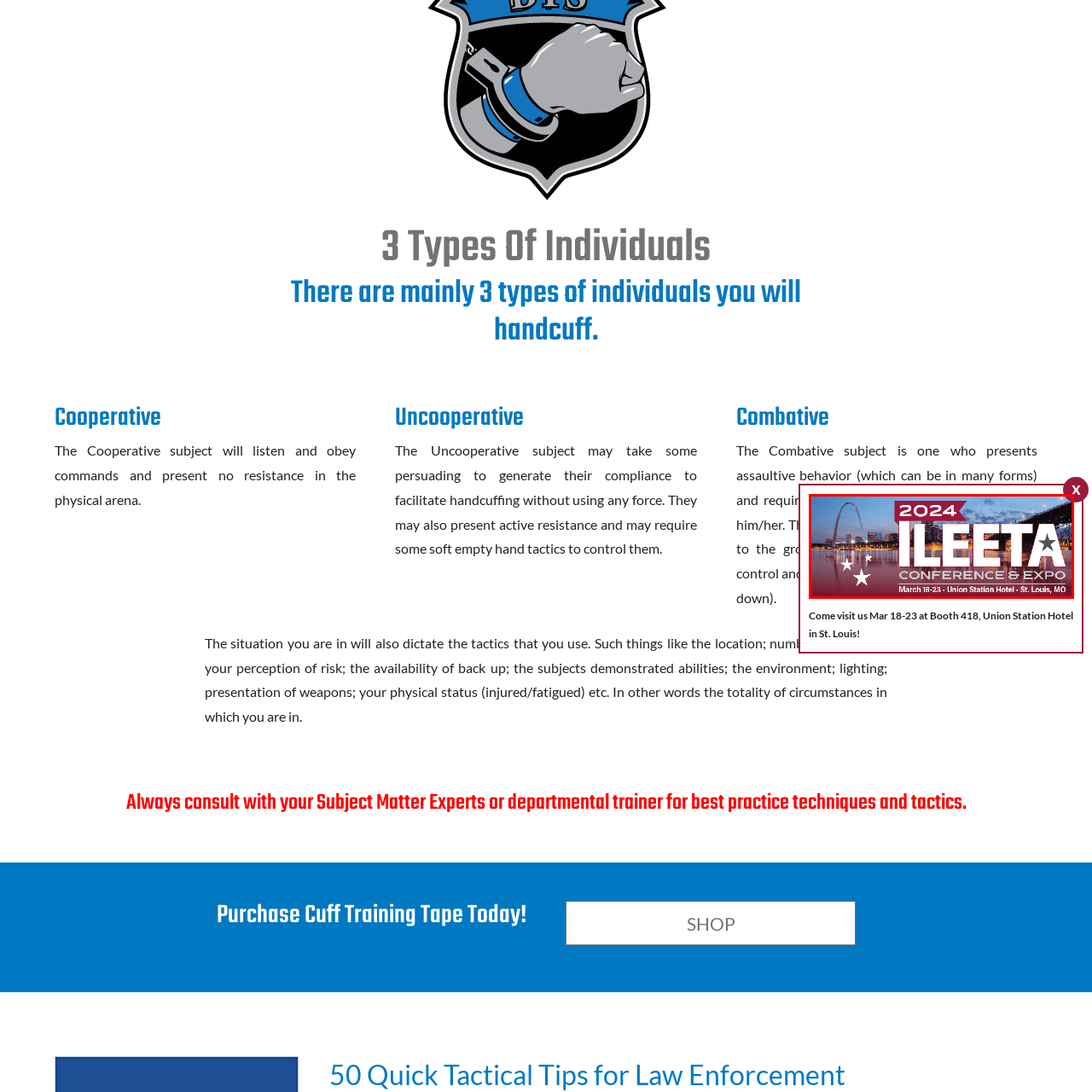What is the purpose of the 2024 ILEETA Conference & Expo?
Look closely at the image within the red bounding box and respond to the question with one word or a brief phrase.

Law enforcement training and tactics